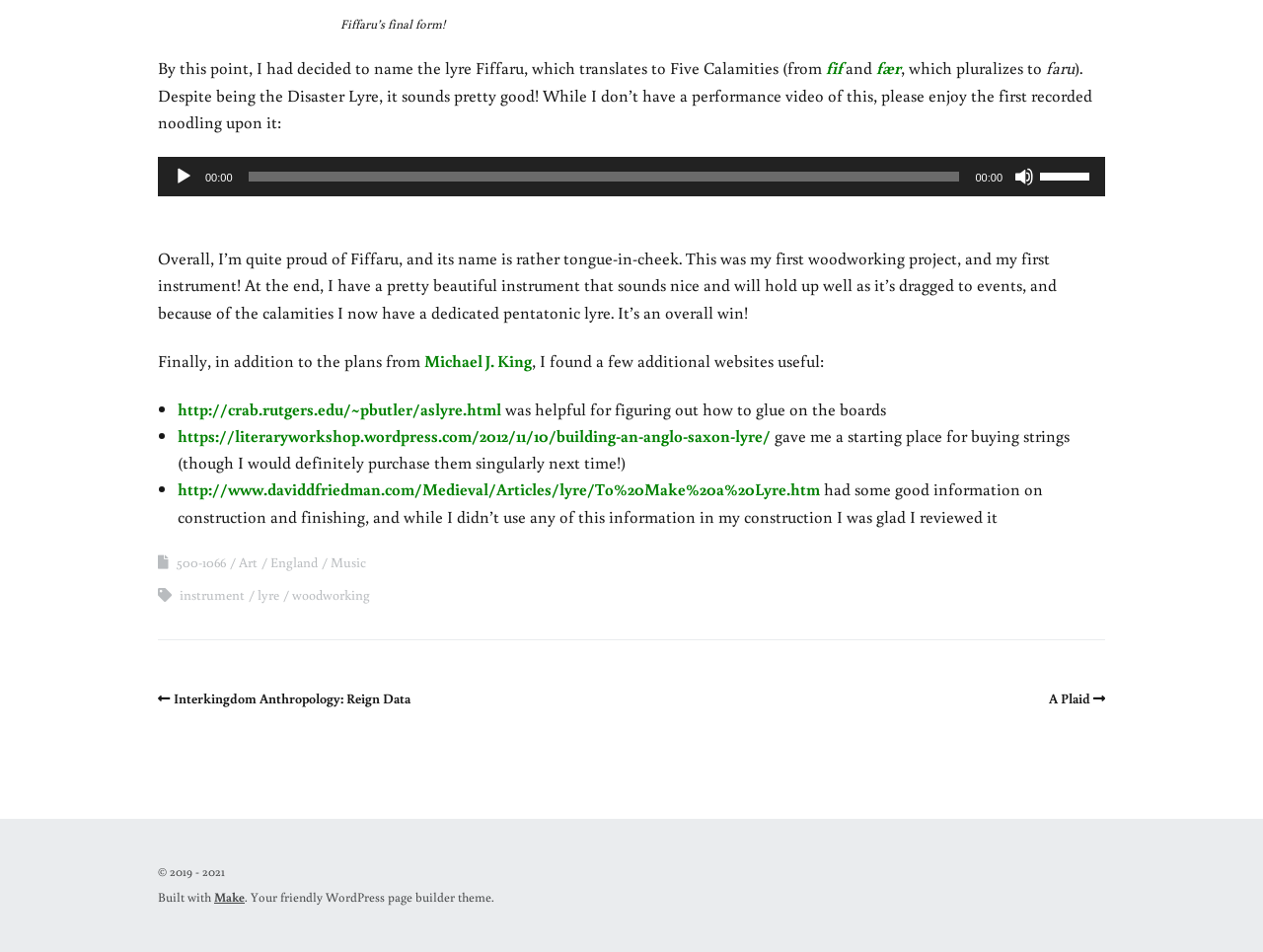Analyze the image and provide a detailed answer to the question: What is the theme of the website?

The theme of the website is mentioned at the bottom of the page as 'Built with Make. Your friendly WordPress page builder theme'.